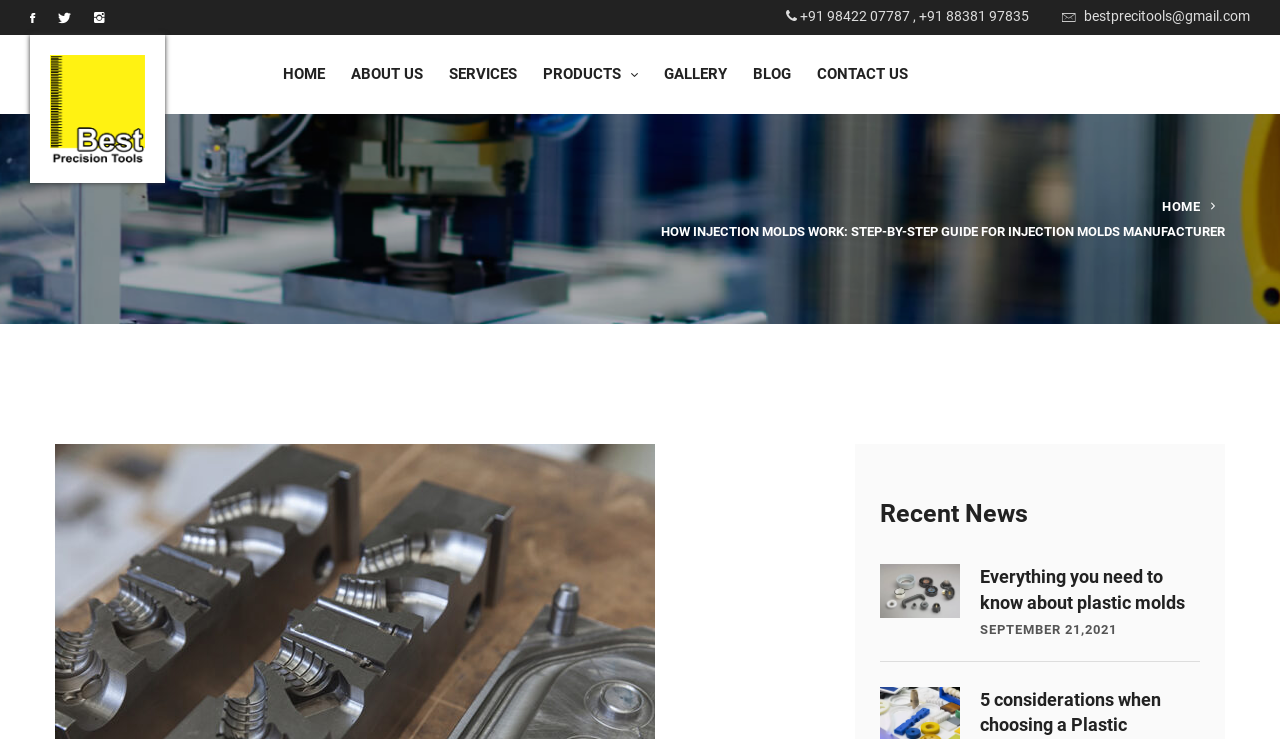Please specify the bounding box coordinates of the clickable region necessary for completing the following instruction: "Learn about plastic molds". The coordinates must consist of four float numbers between 0 and 1, i.e., [left, top, right, bottom].

[0.766, 0.764, 0.938, 0.832]